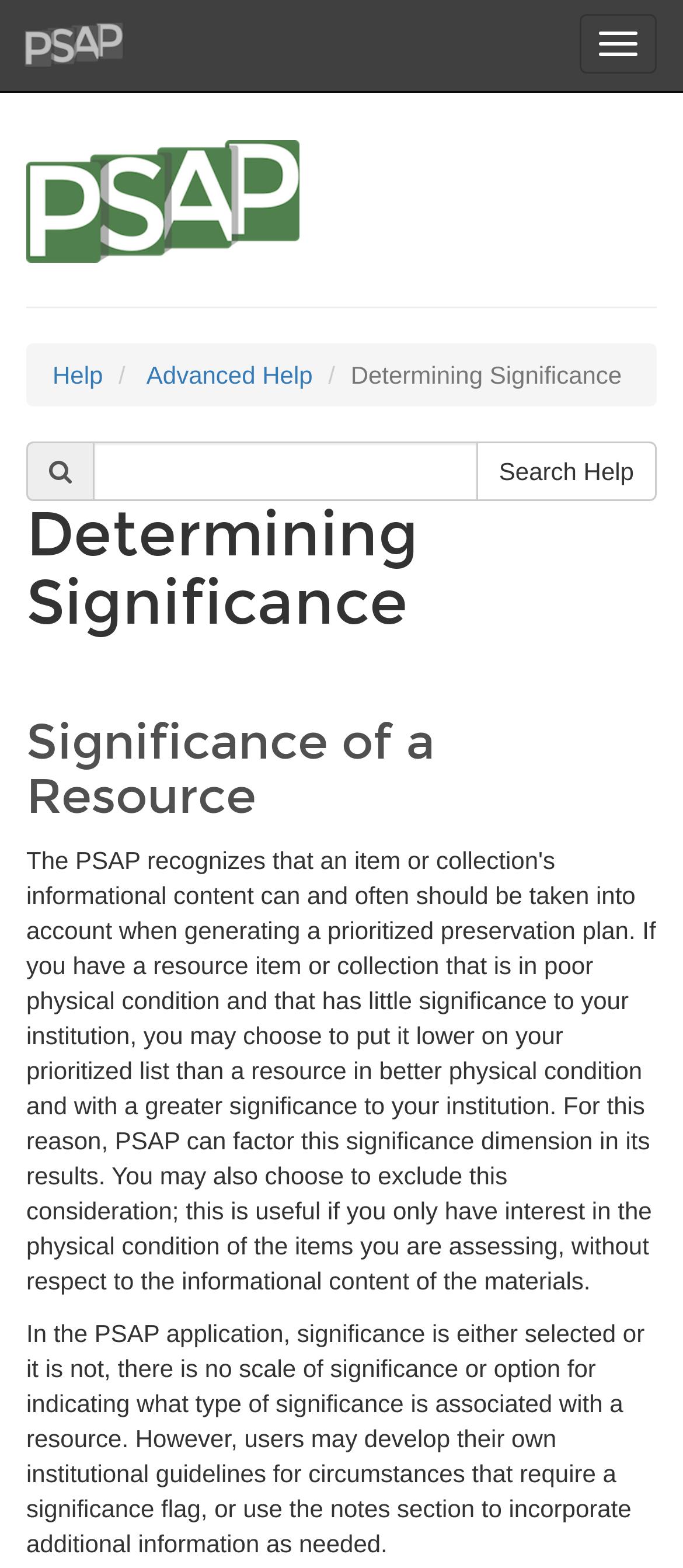What is the significance of a resource in PSAP?
Please utilize the information in the image to give a detailed response to the question.

According to the StaticText element, in the PSAP application, significance is either selected or it is not, there is no scale of significance or option for indicating what type of significance is associated with a resource.